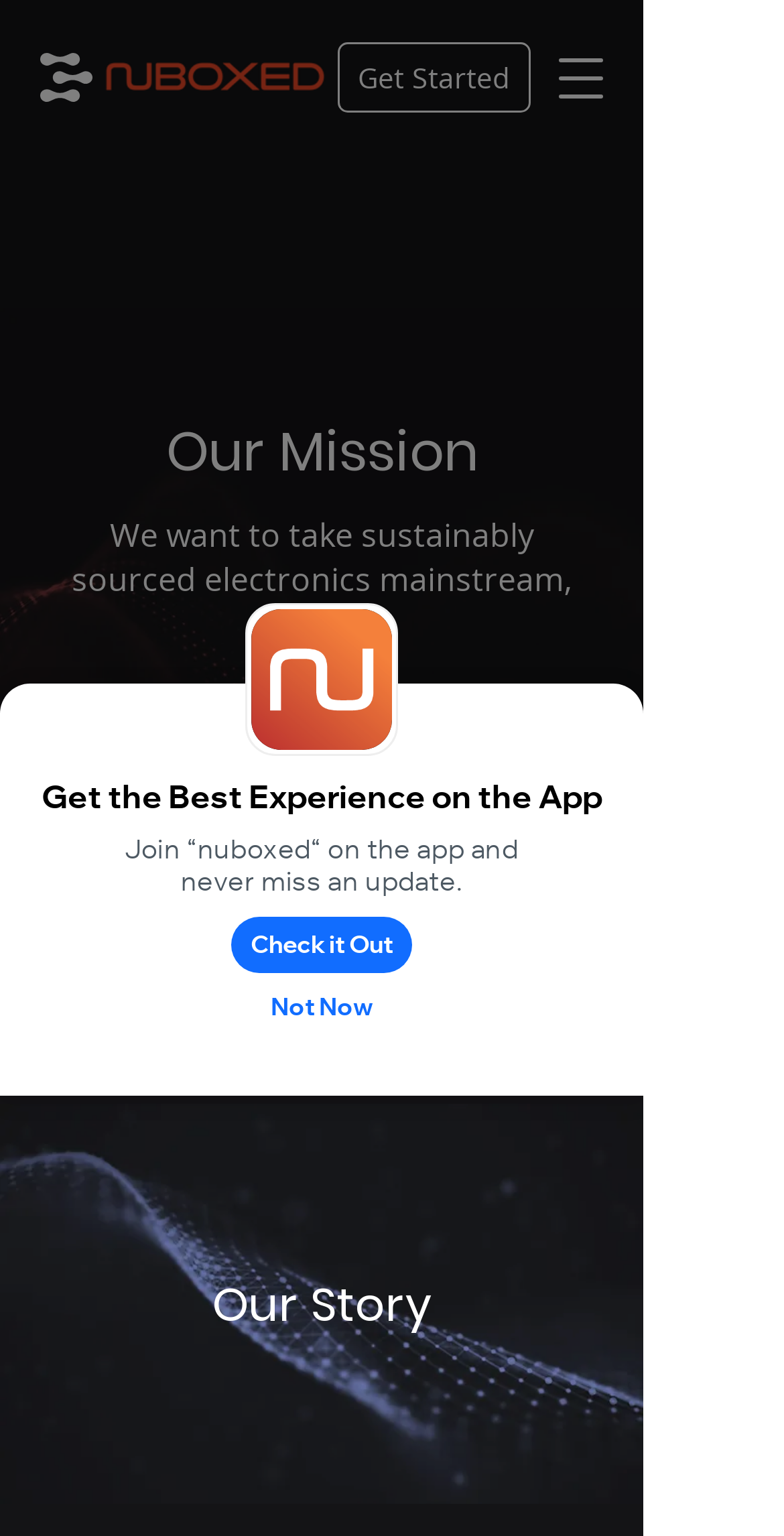Please specify the bounding box coordinates in the format (top-left x, top-left y, bottom-right x, bottom-right y), with values ranging from 0 to 1. Identify the bounding box for the UI component described as follows: ㅤㅤCheck it Outㅤㅤ

[0.295, 0.597, 0.525, 0.634]